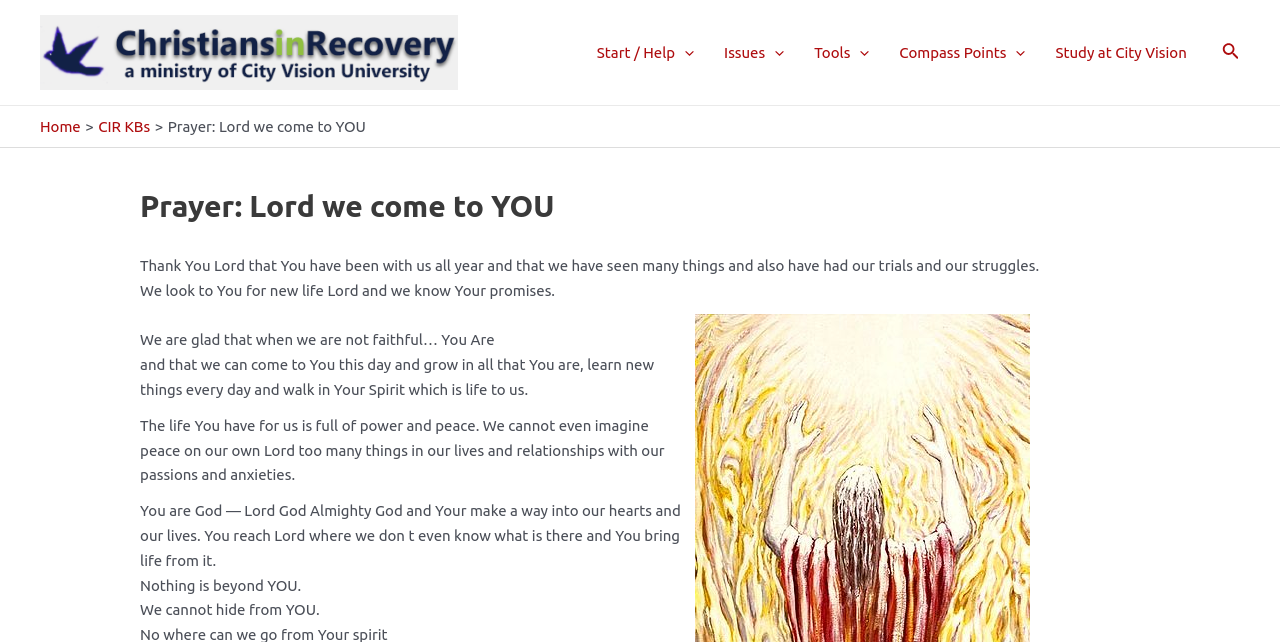Extract the main heading text from the webpage.

Prayer: Lord we come to YOU